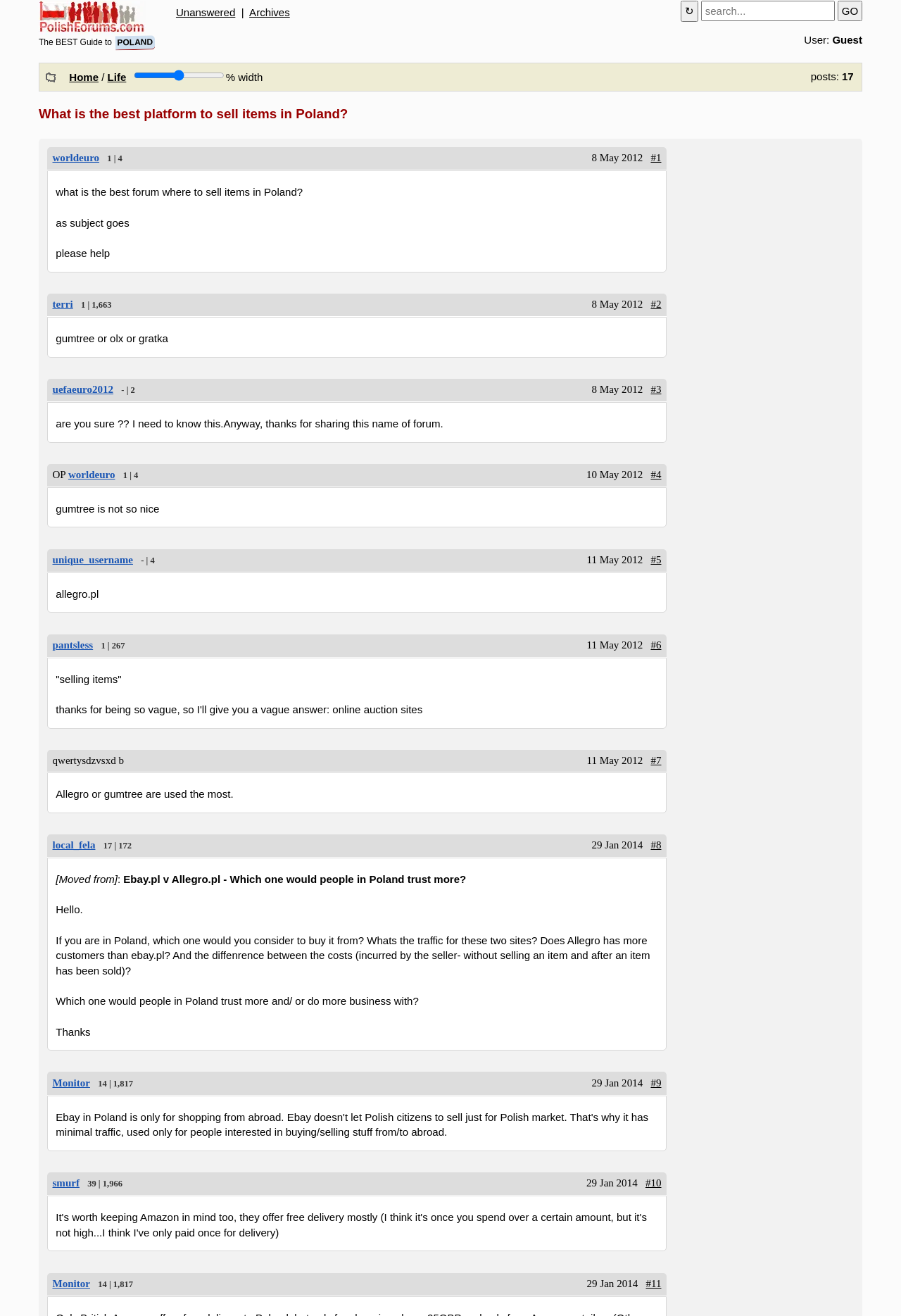Identify the bounding box coordinates necessary to click and complete the given instruction: "Search for something".

[0.778, 0.001, 0.927, 0.016]